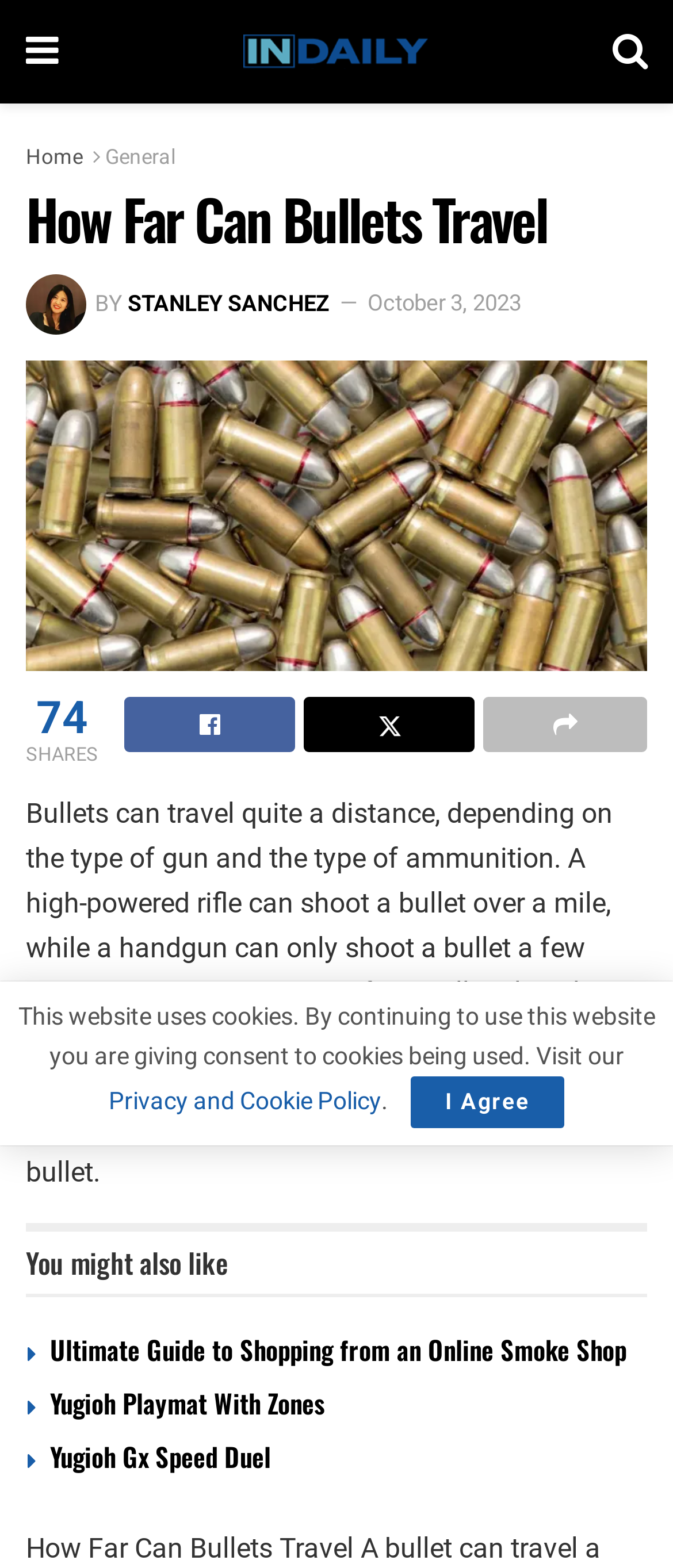What is the topic of the article?
Can you provide an in-depth and detailed response to the question?

The topic of the article can be inferred from the text 'Bullets can travel quite a distance, depending on the type of gun and the type of ammunition.' which is the main content of the article.